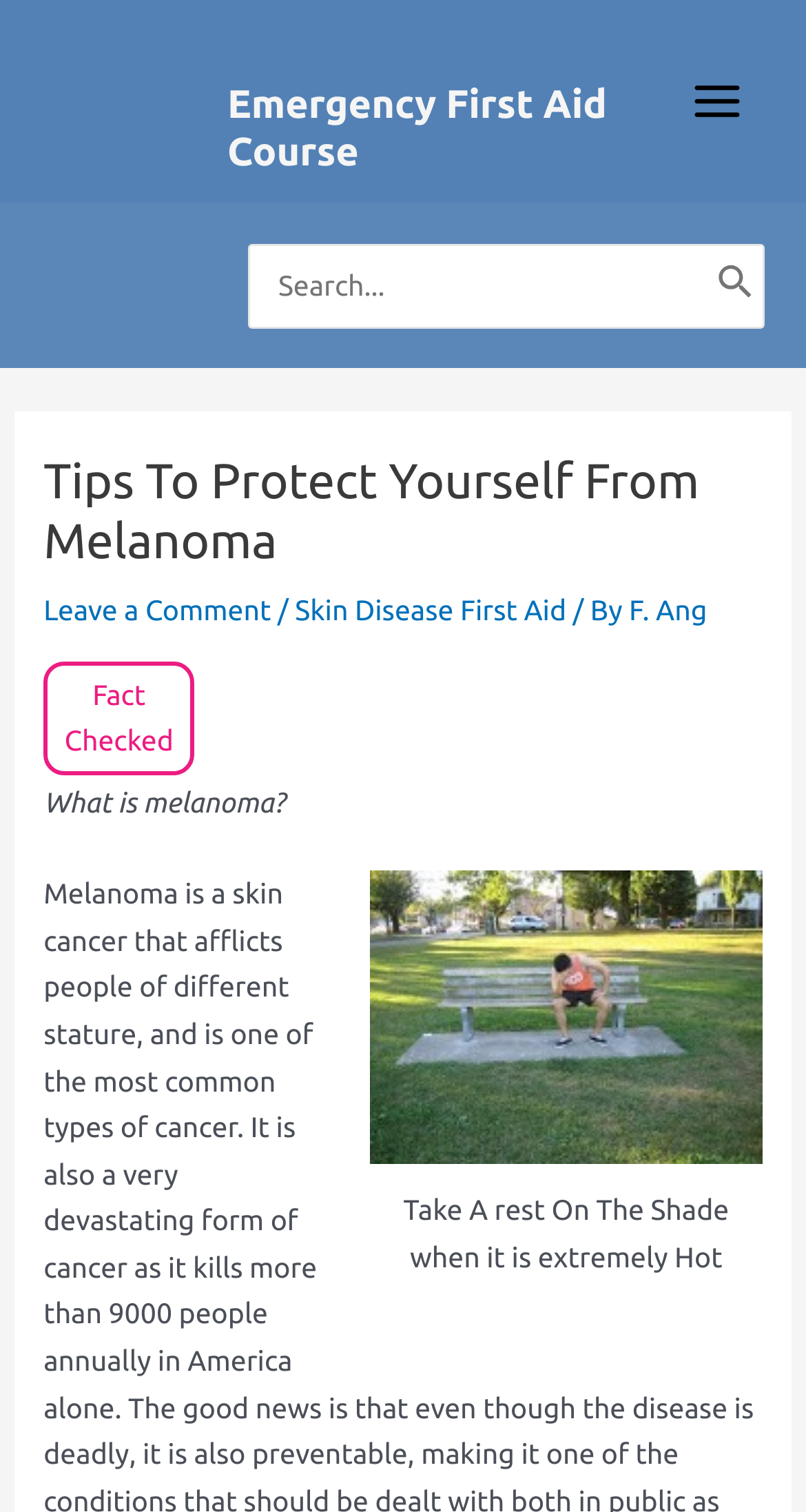Who is the author of the article?
Using the image as a reference, give a one-word or short phrase answer.

F. Ang